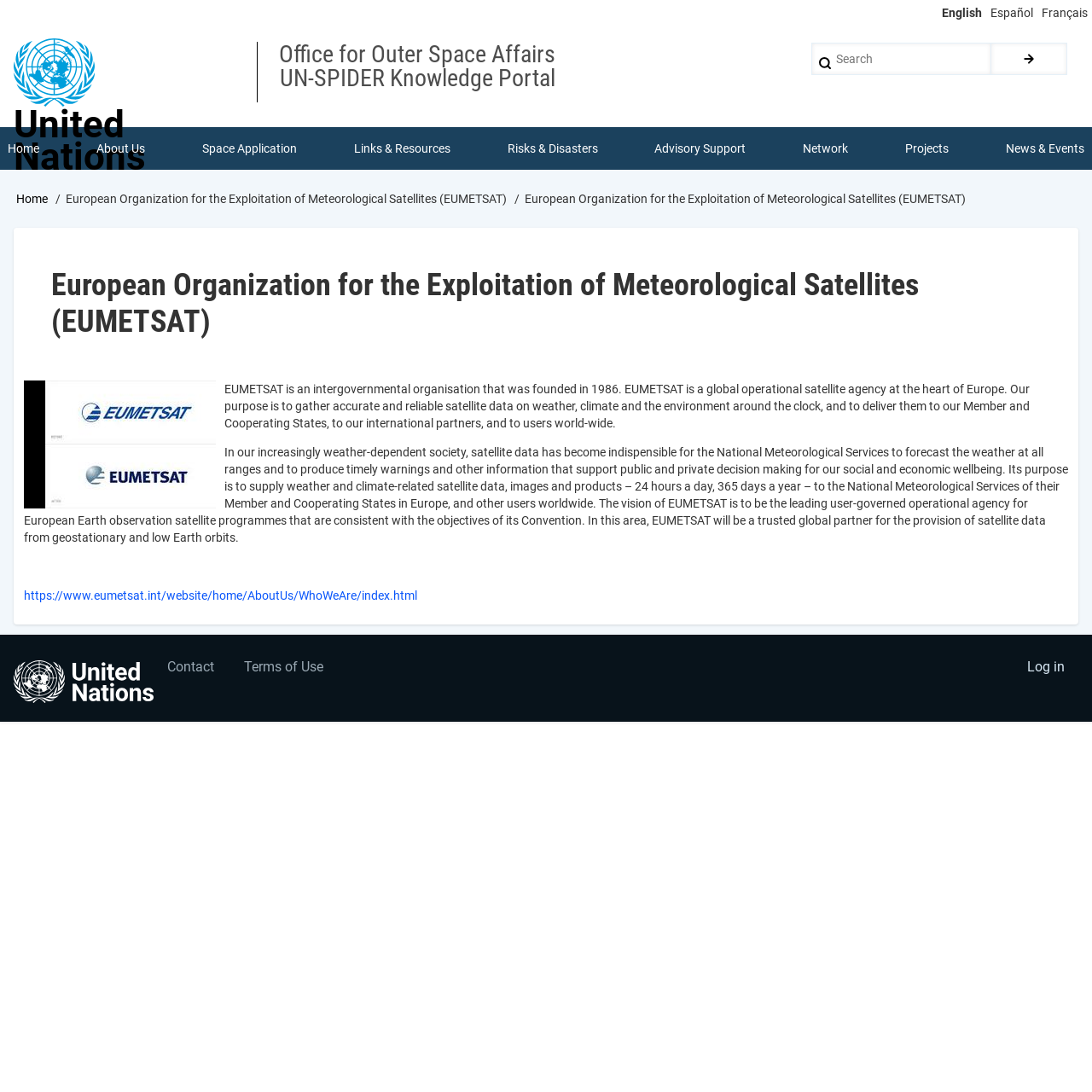Please find and give the text of the main heading on the webpage.

European Organization for the Exploitation of Meteorological Satellites (EUMETSAT)